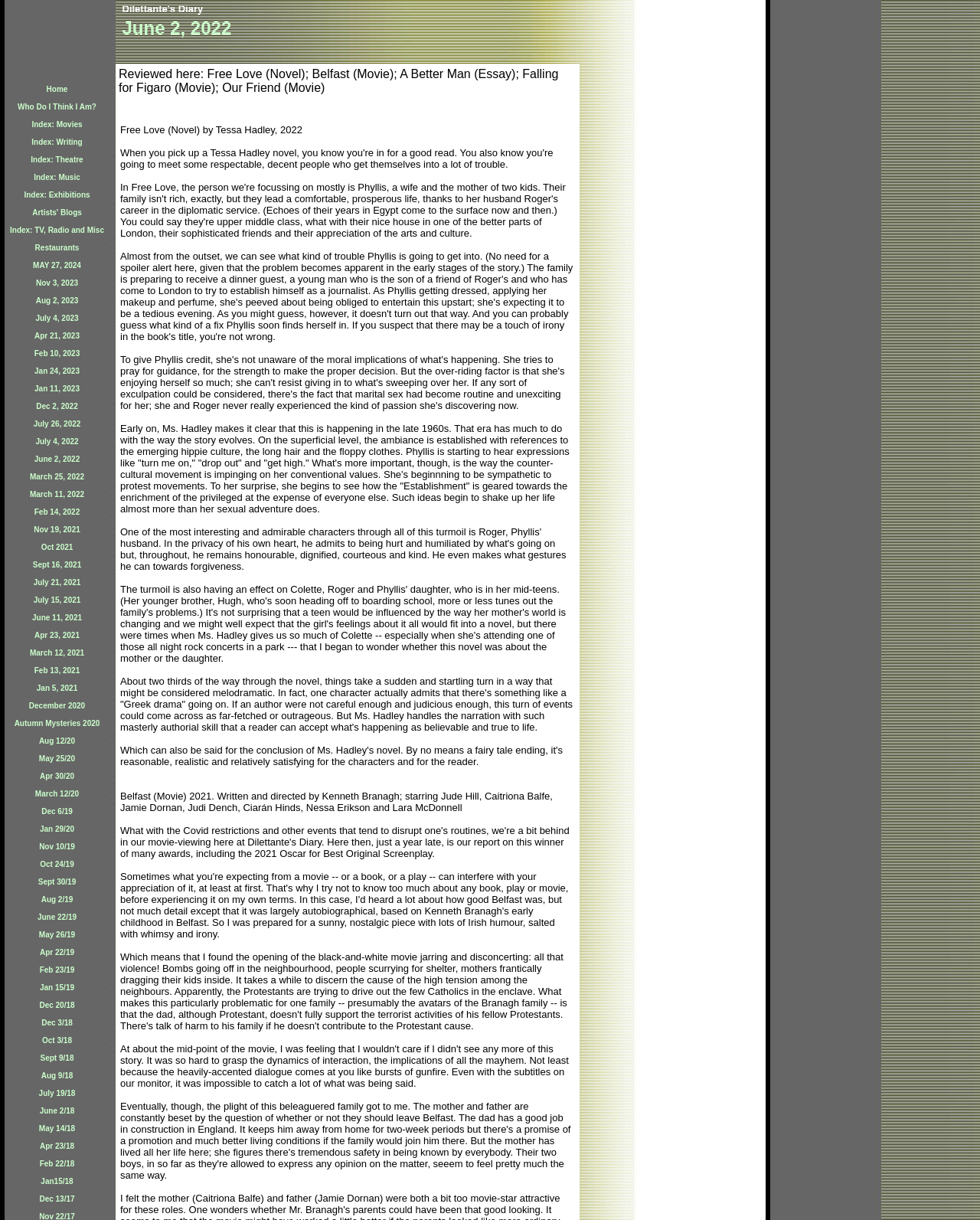Can you find the bounding box coordinates for the element that needs to be clicked to execute this instruction: "Click on Home"? The coordinates should be given as four float numbers between 0 and 1, i.e., [left, top, right, bottom].

[0.047, 0.067, 0.069, 0.077]